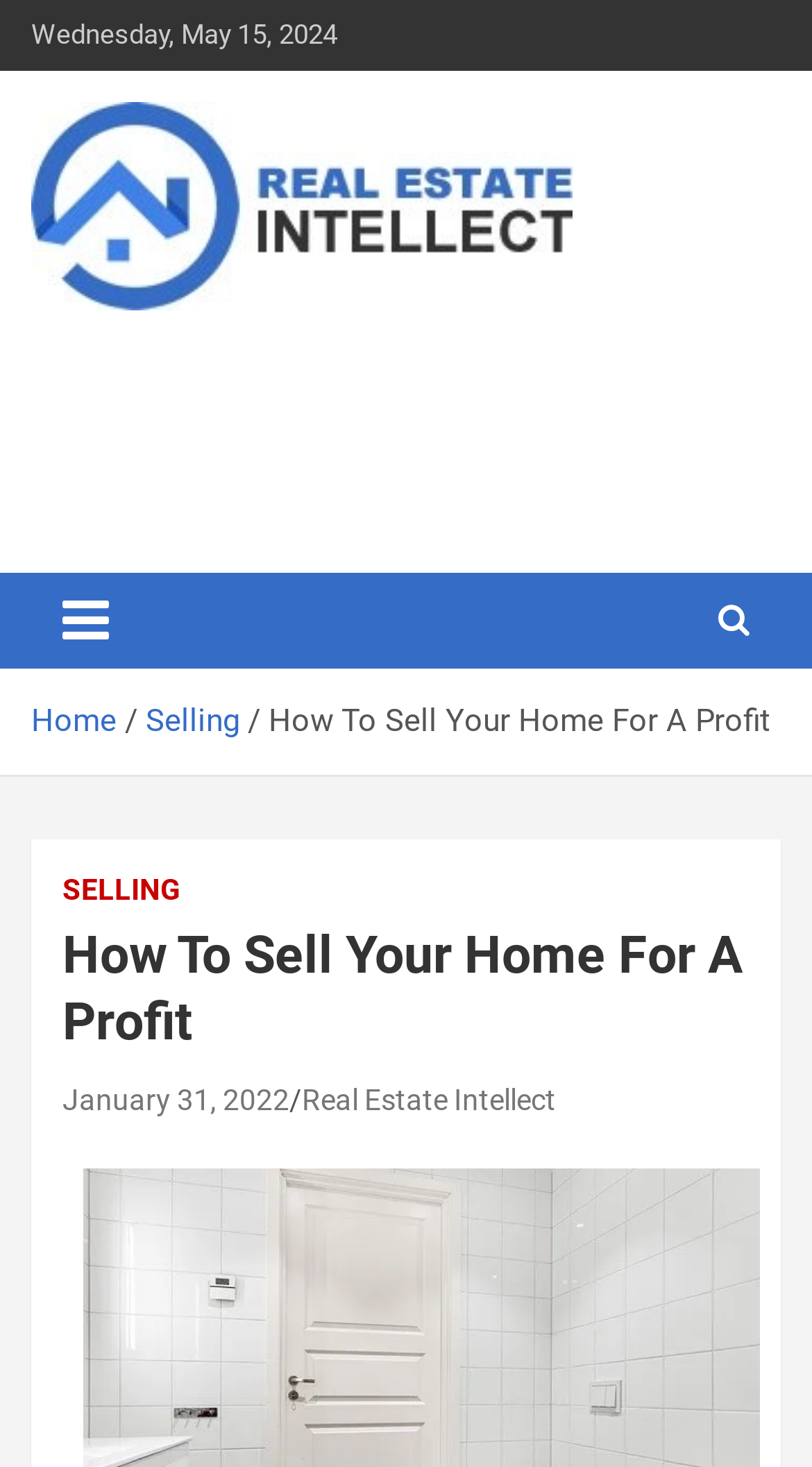What is the date of the latest article?
Give a detailed and exhaustive answer to the question.

I found the date of the latest article by looking at the top of the webpage, where it says 'Wednesday, May 15, 2024'. This suggests that the latest article was published on this date.